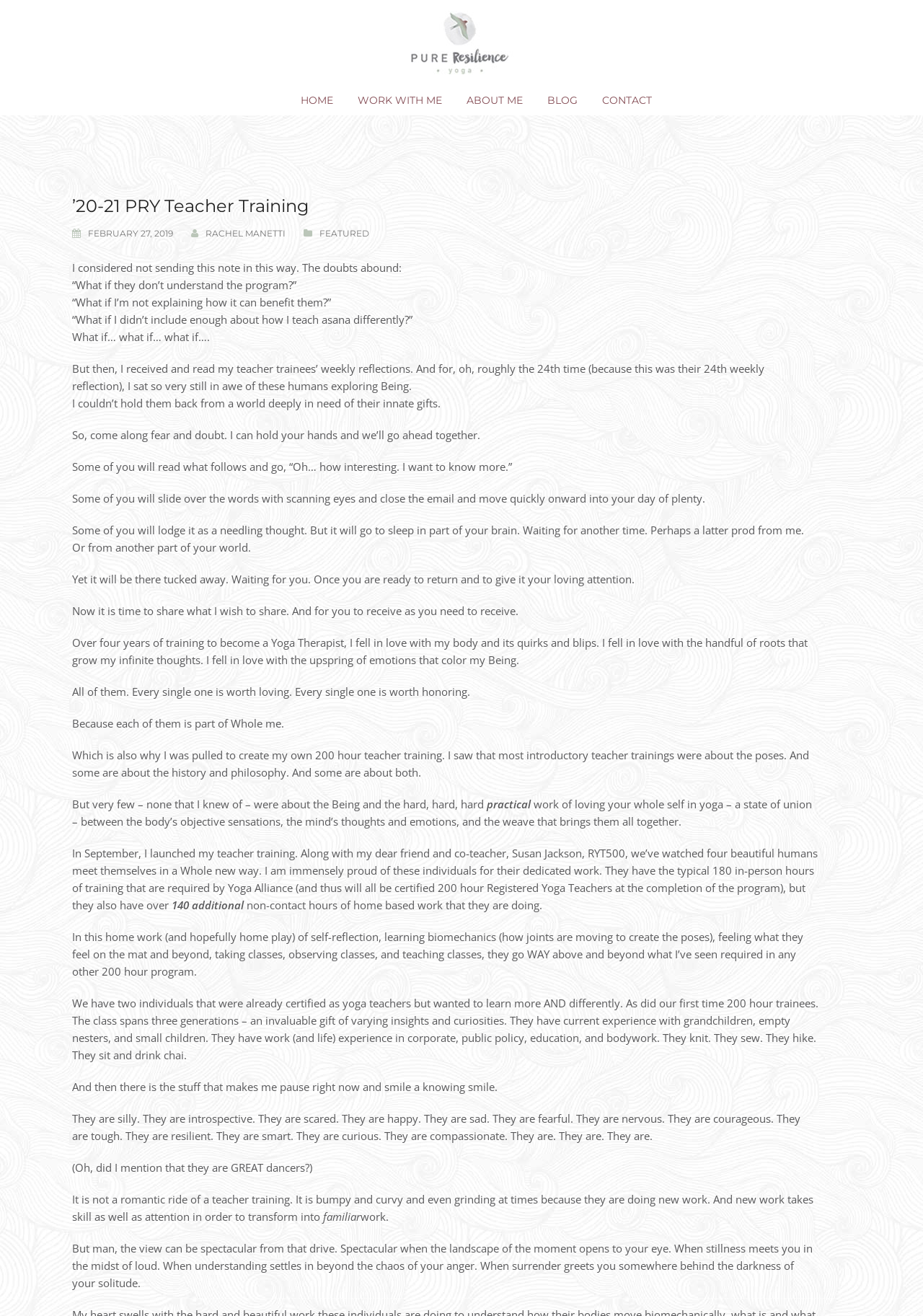Answer the following query concisely with a single word or phrase:
What is the focus of the yoga training program?

Loving whole self